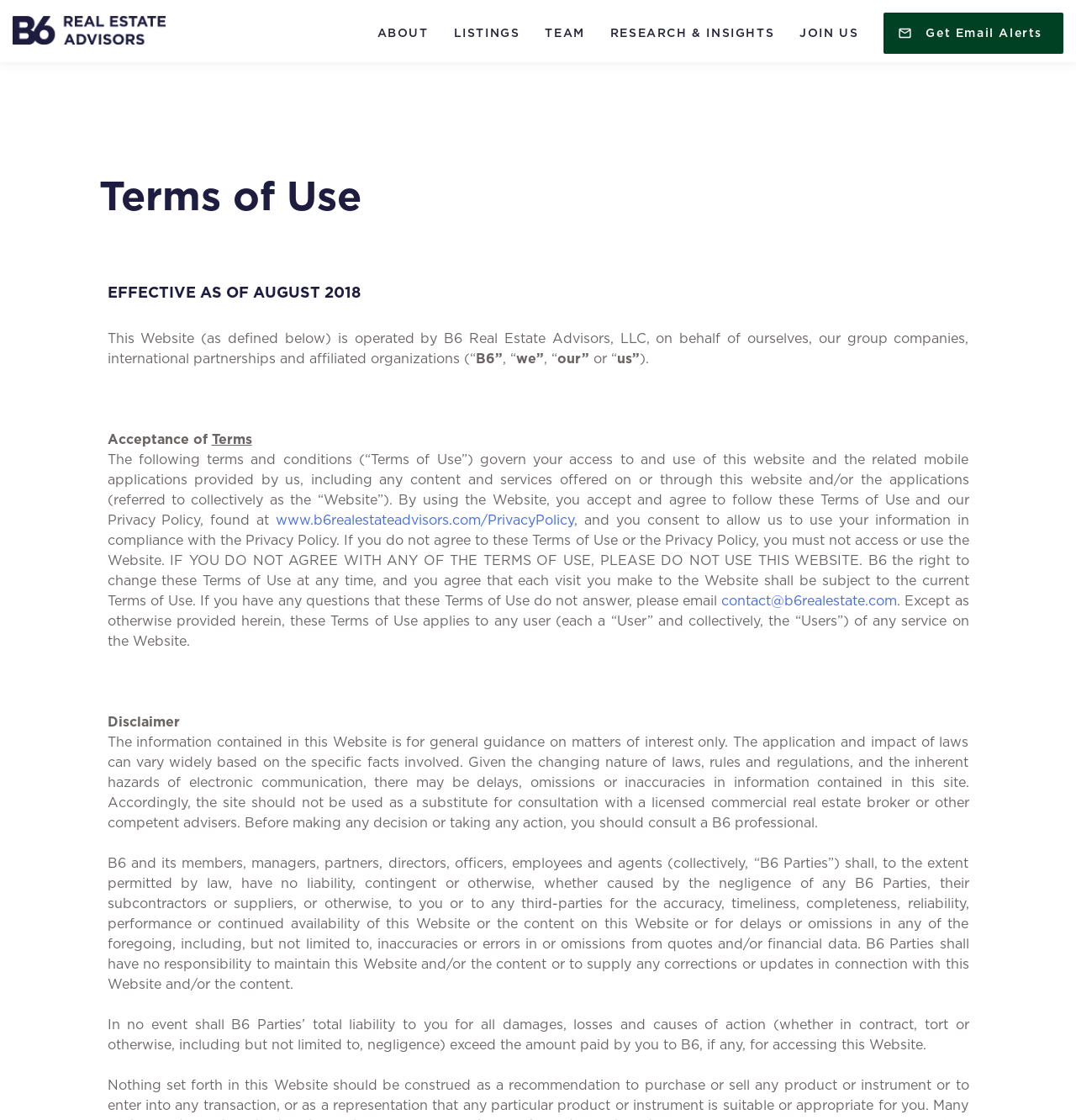What happens if you do not agree to the terms of use?
Can you provide a detailed and comprehensive answer to the question?

If you do not agree to the terms of use or the privacy policy, you must not access or use the website, as stated in the terms of use section.